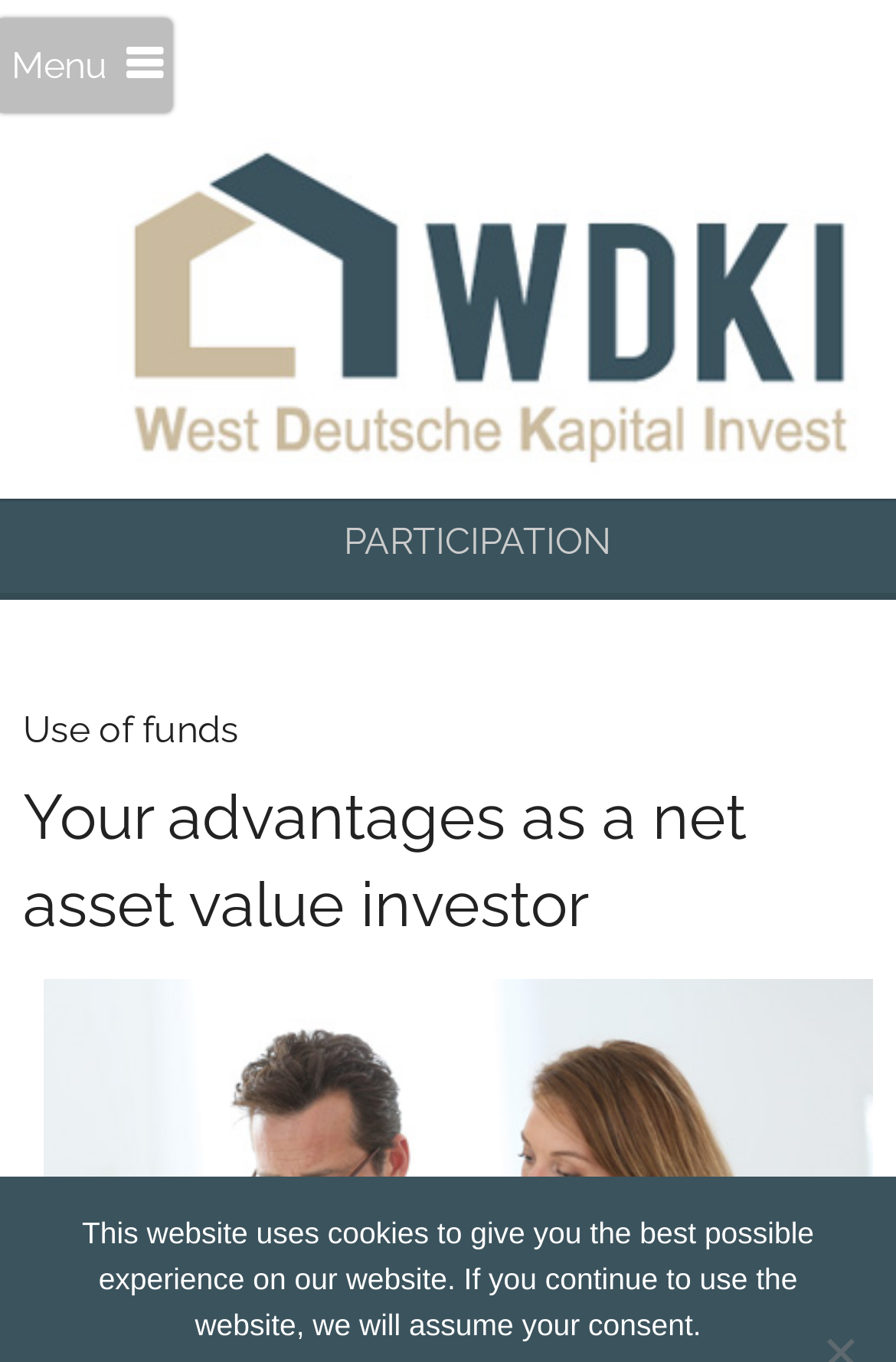Respond to the question below with a single word or phrase:
What is the purpose of the webpage?

Participation